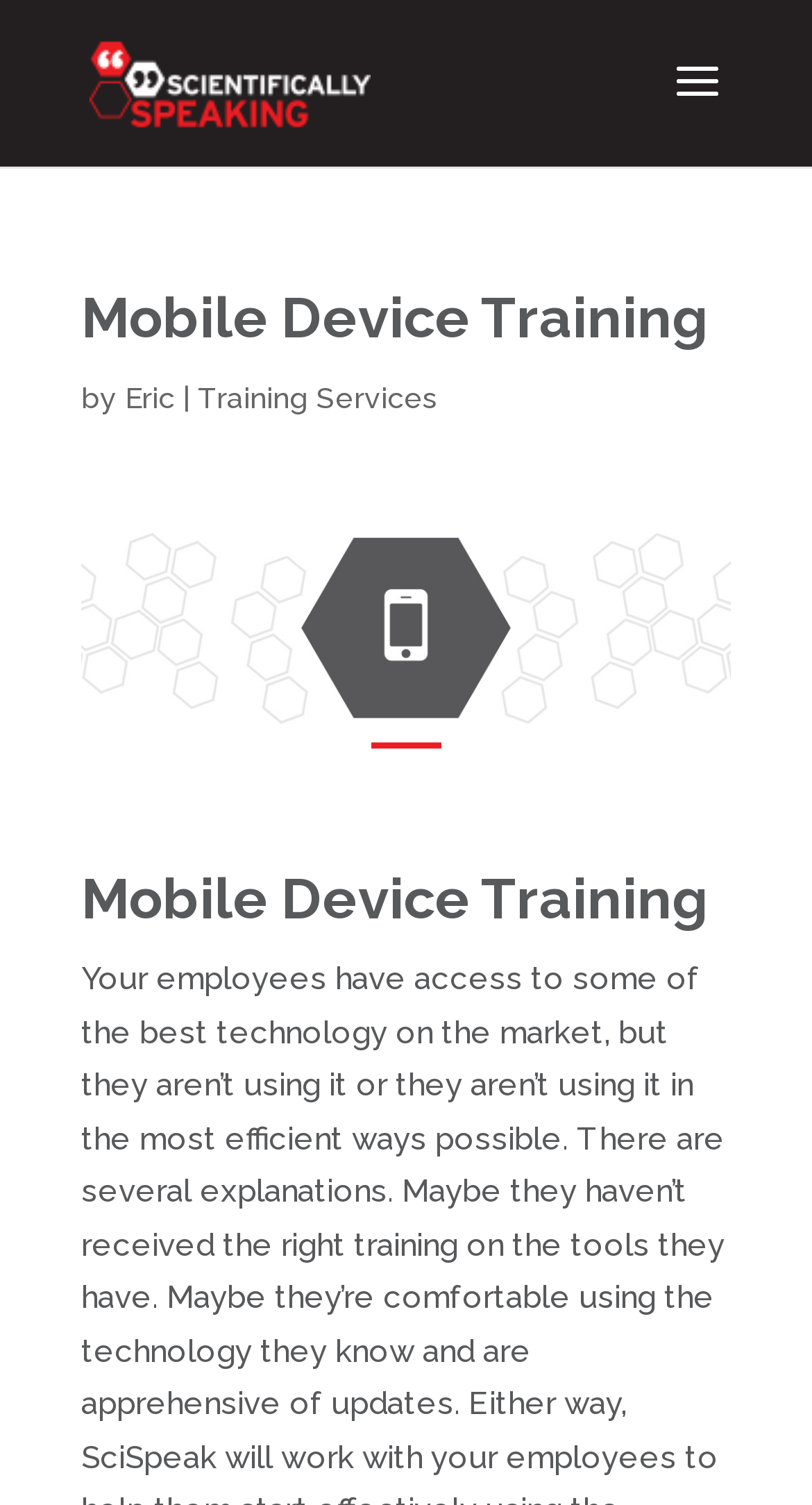Please find the bounding box coordinates (top-left x, top-left y, bottom-right x, bottom-right y) in the screenshot for the UI element described as follows: Apr '20

None